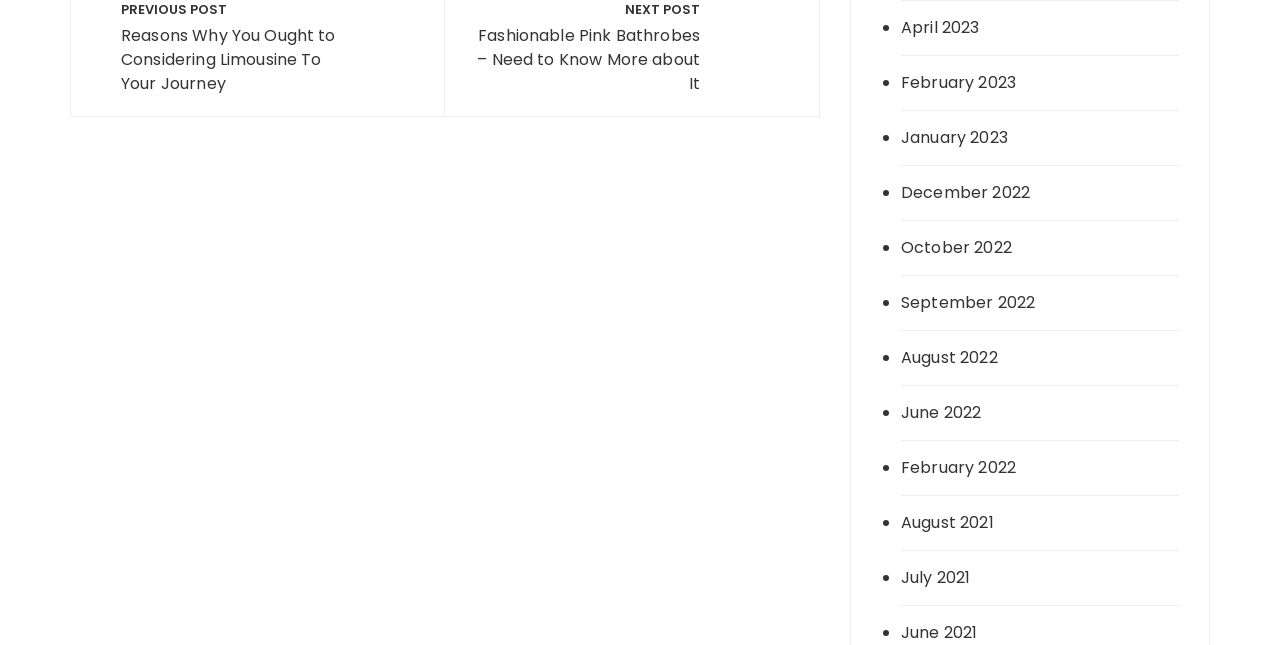Please analyze the image and give a detailed answer to the question:
What is the most recent month listed?

By examining the list of links on the webpage, I can see that the most recent month listed is April 2023, which is the first item in the list.